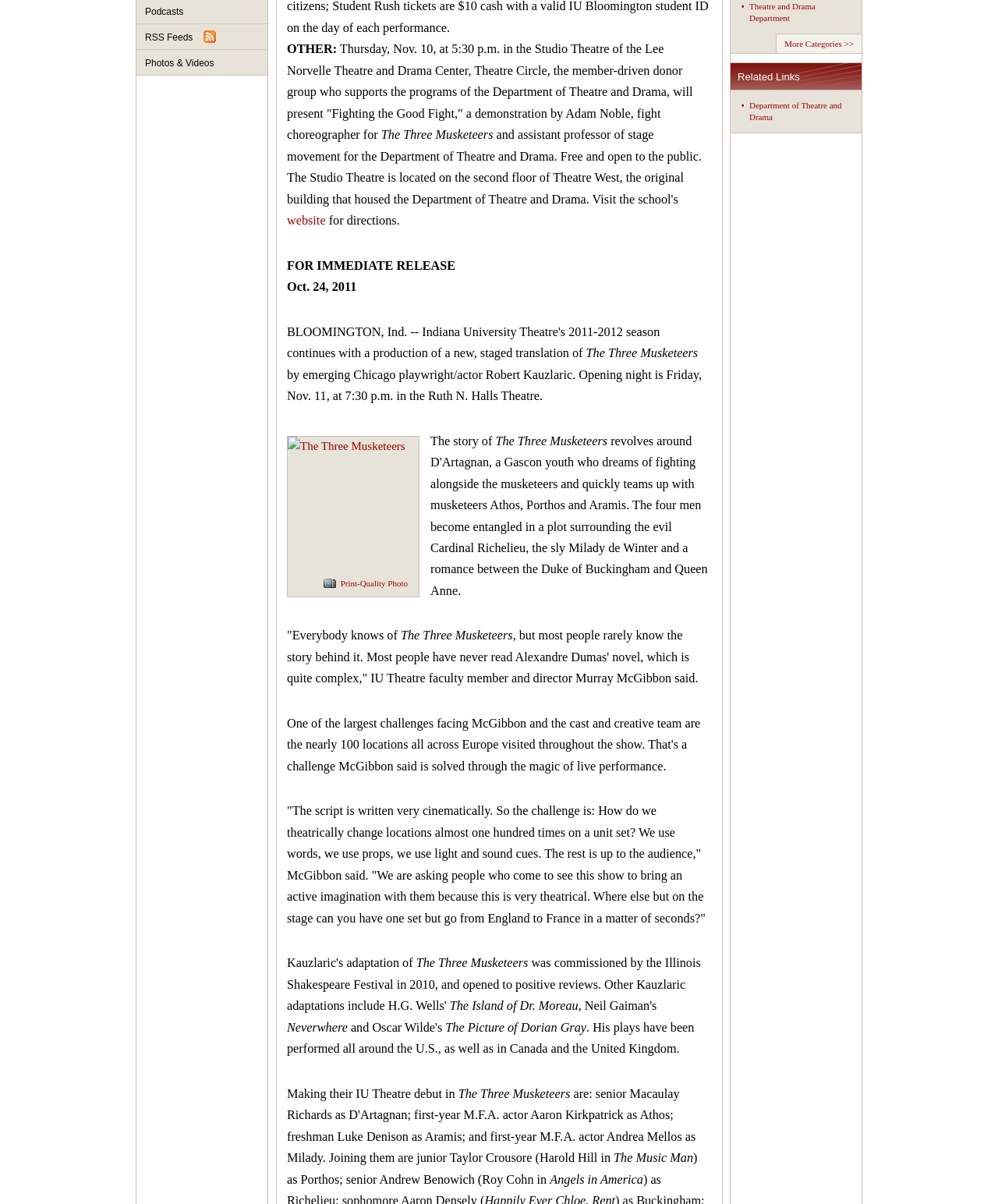Given the webpage screenshot and the description, determine the bounding box coordinates (top-left x, top-left y, bottom-right x, bottom-right y) that define the location of the UI element matching this description: More Categories >>

[0.778, 0.028, 0.863, 0.044]